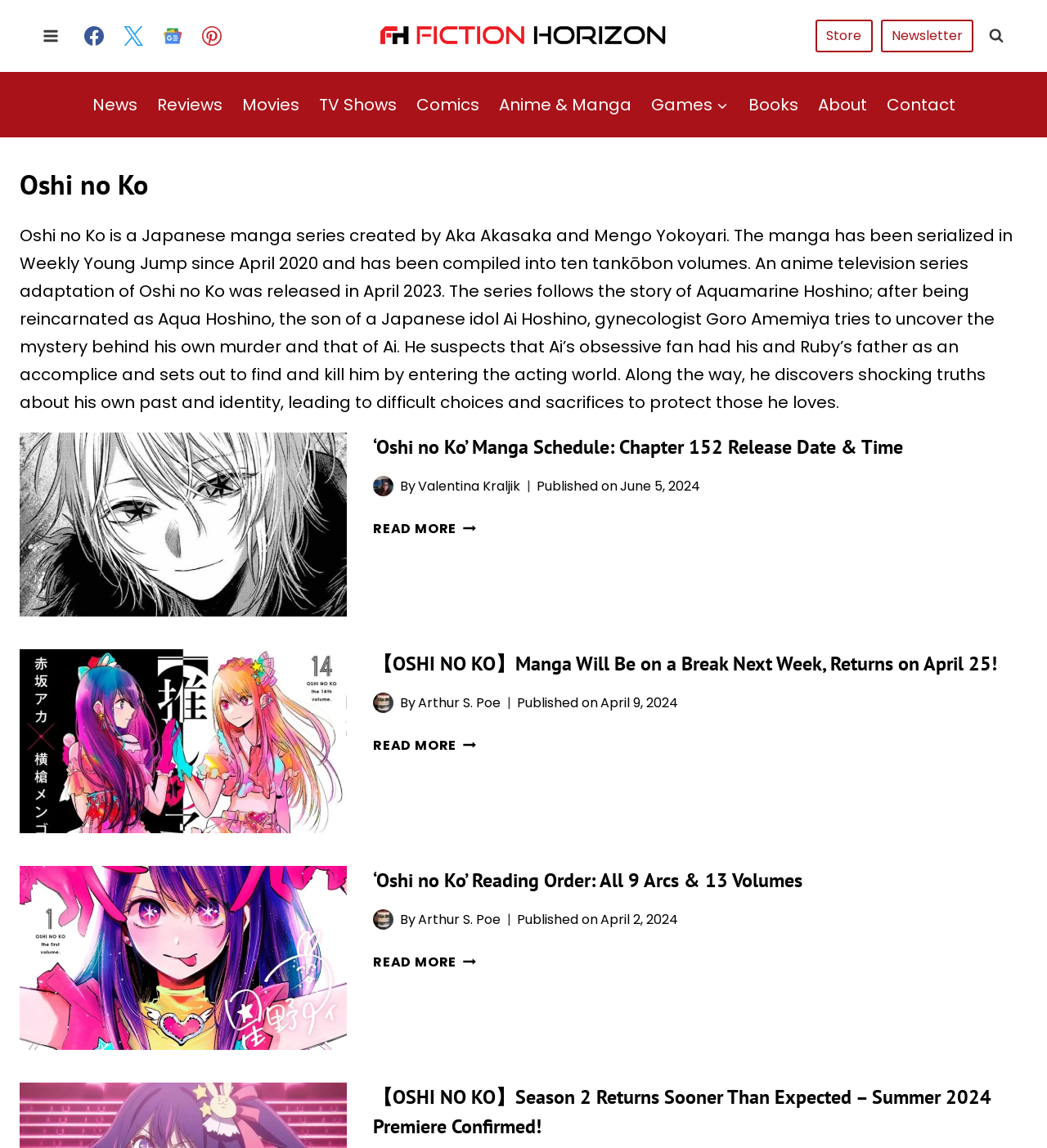What is the release date of Chapter 152 of 'Oshi no Ko' manga?
Carefully examine the image and provide a detailed answer to the question.

The release date of Chapter 152 of 'Oshi no Ko' manga is mentioned in the article '‘Oshi no Ko’ Manga Schedule: Chapter 152 Release Date & Time' as 'Published on June 5, 2024'.